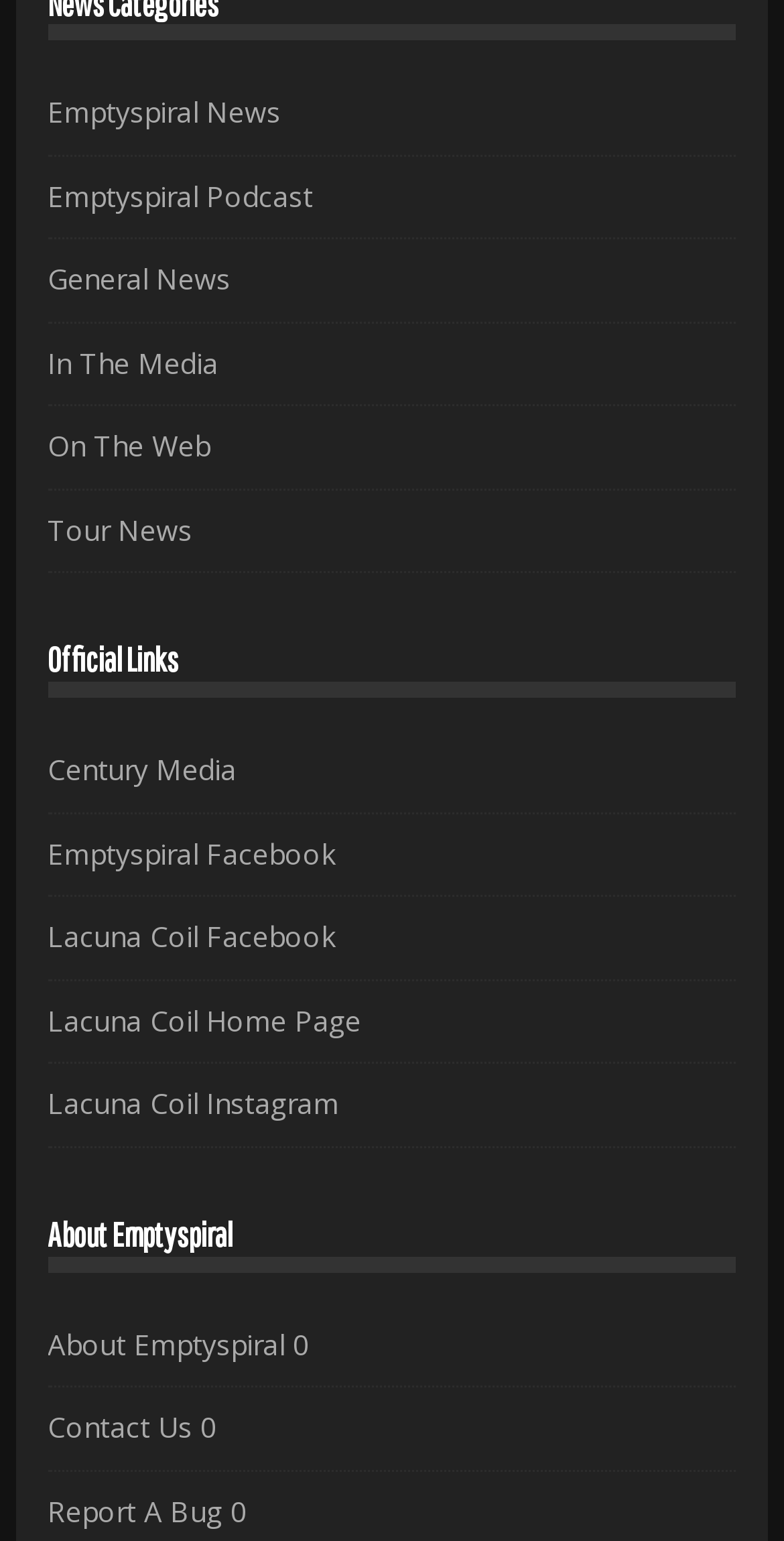Identify the bounding box of the UI component described as: "Emptyspiral Podcast".

[0.061, 0.115, 0.399, 0.139]